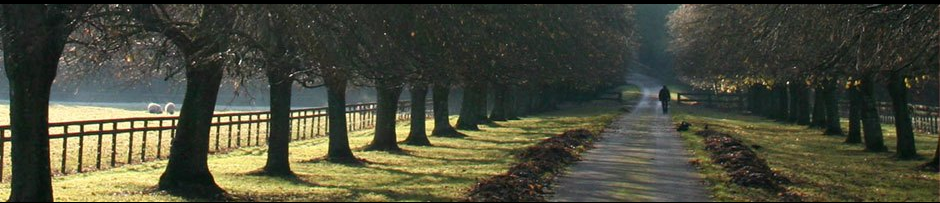Use the details in the image to answer the question thoroughly: 
What is the atmosphere of the scene?

The caption uses words such as 'serene', 'tranquil', and 'peaceful ambiance' to describe the scene, indicating that the overall atmosphere is one of peace and calmness.